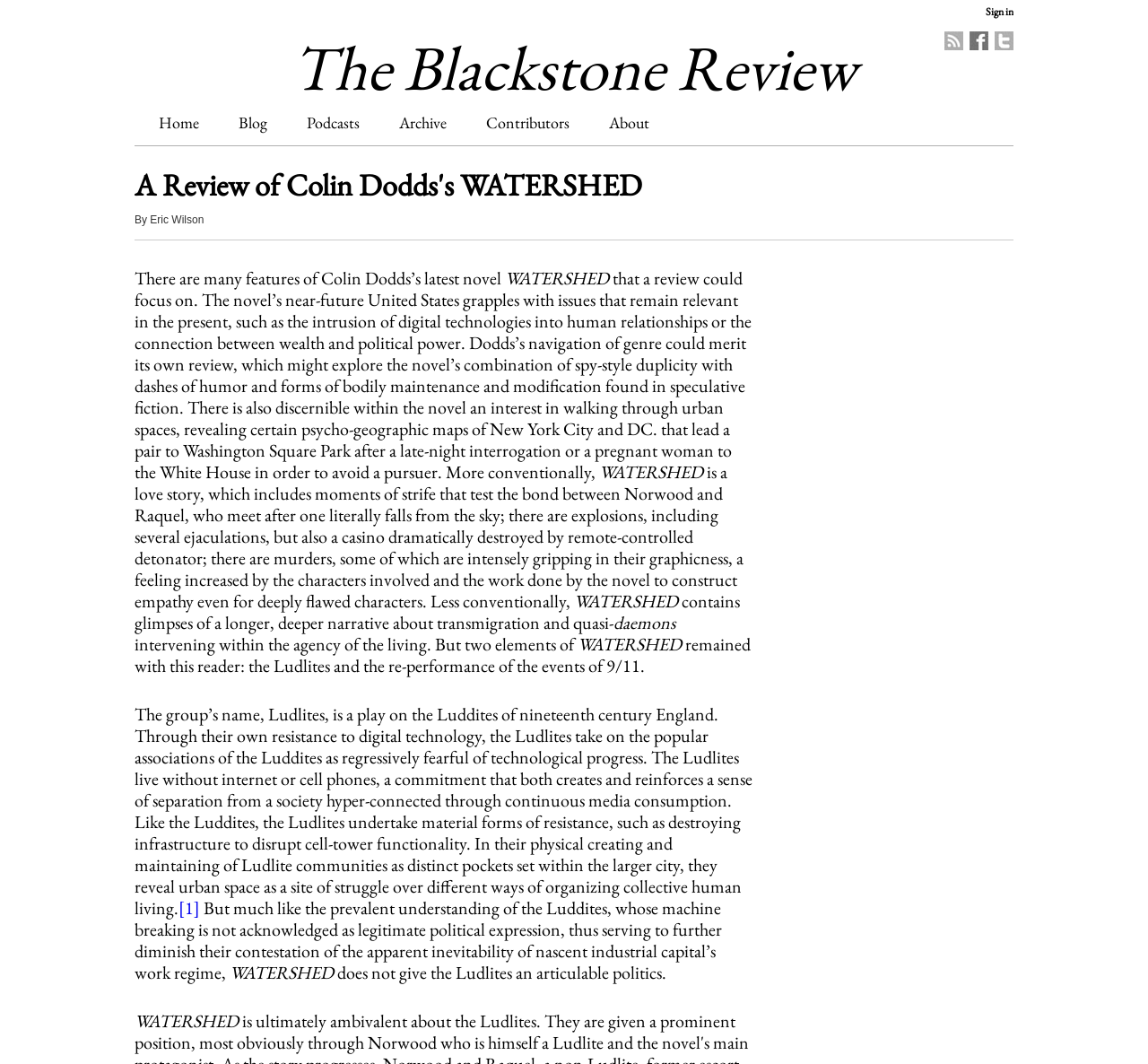Locate the bounding box coordinates of the item that should be clicked to fulfill the instruction: "Jump to navigation".

[0.0, 0.0, 1.0, 0.005]